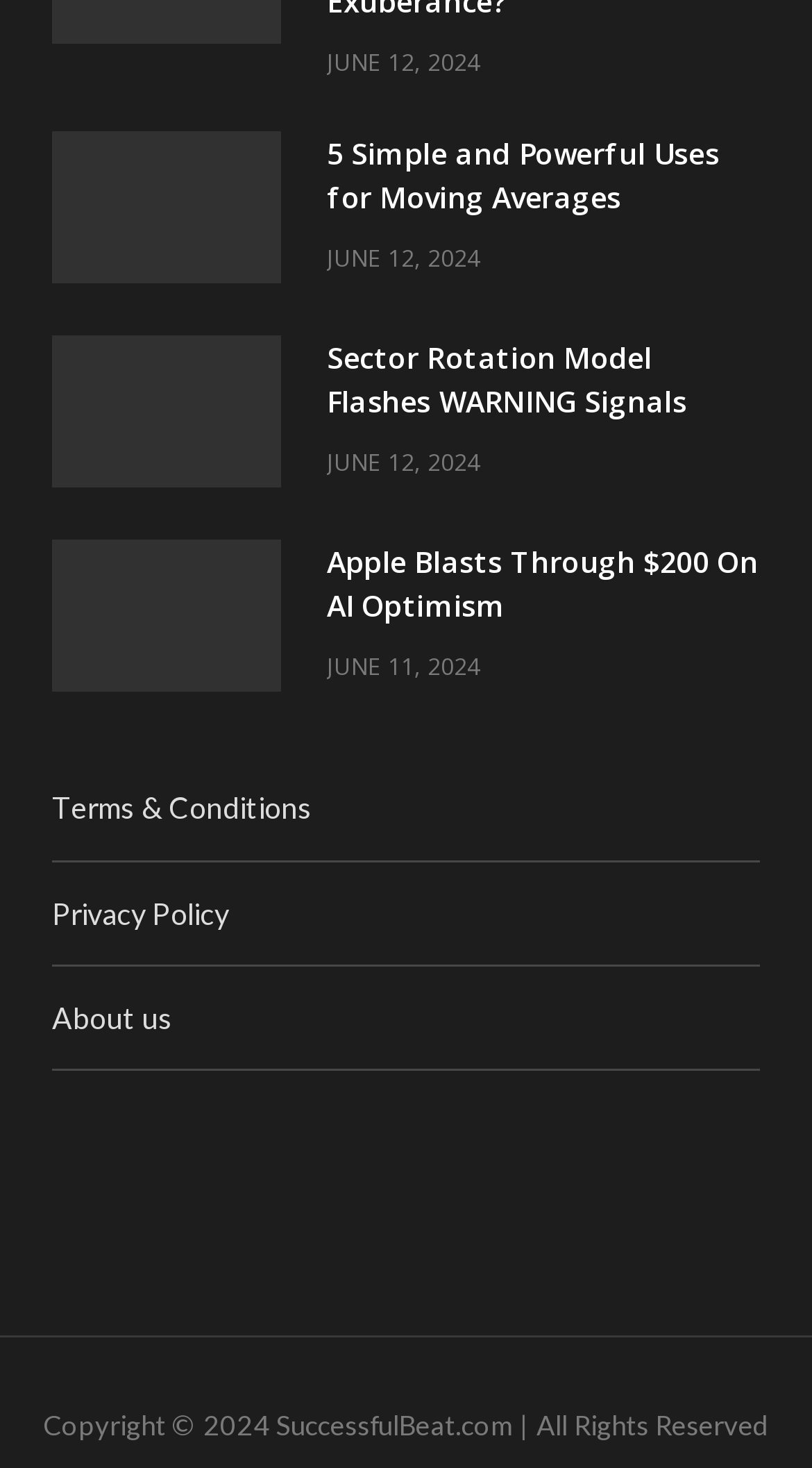Identify the bounding box of the HTML element described here: "Privacy Policy". Provide the coordinates as four float numbers between 0 and 1: [left, top, right, bottom].

[0.064, 0.61, 0.282, 0.634]